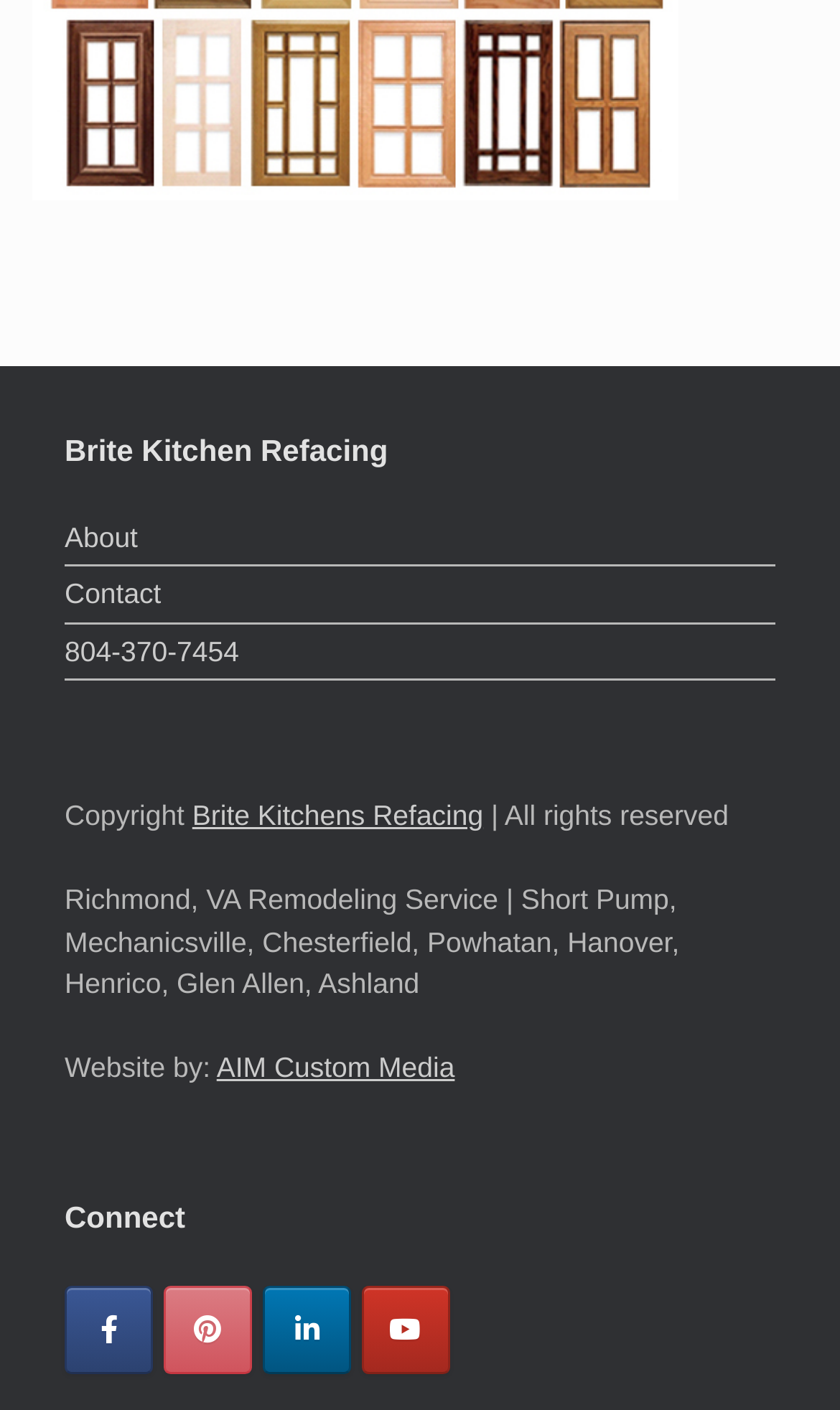Who designed the website?
Based on the image, give a concise answer in the form of a single word or short phrase.

AIM Custom Media